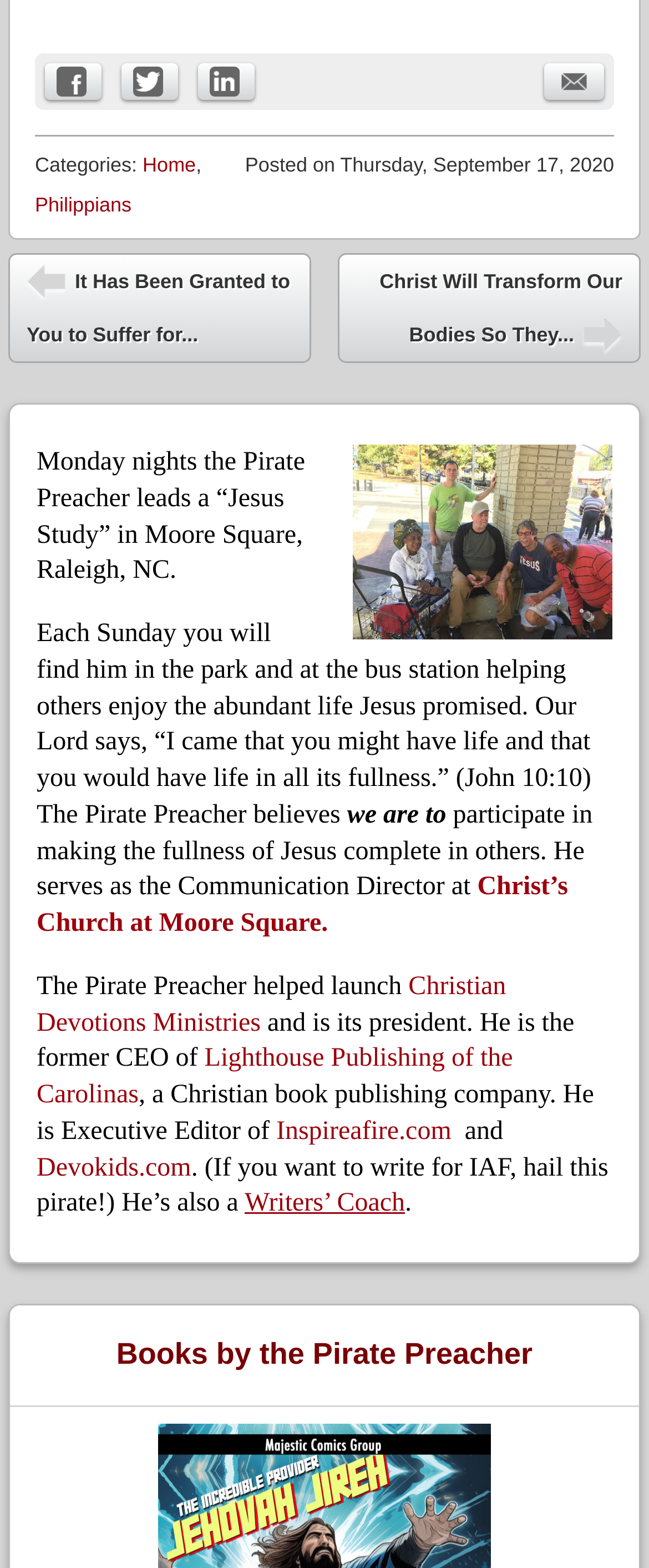What is the Pirate Preacher's role at Christian Devotions Ministries?
From the image, provide a succinct answer in one word or a short phrase.

President